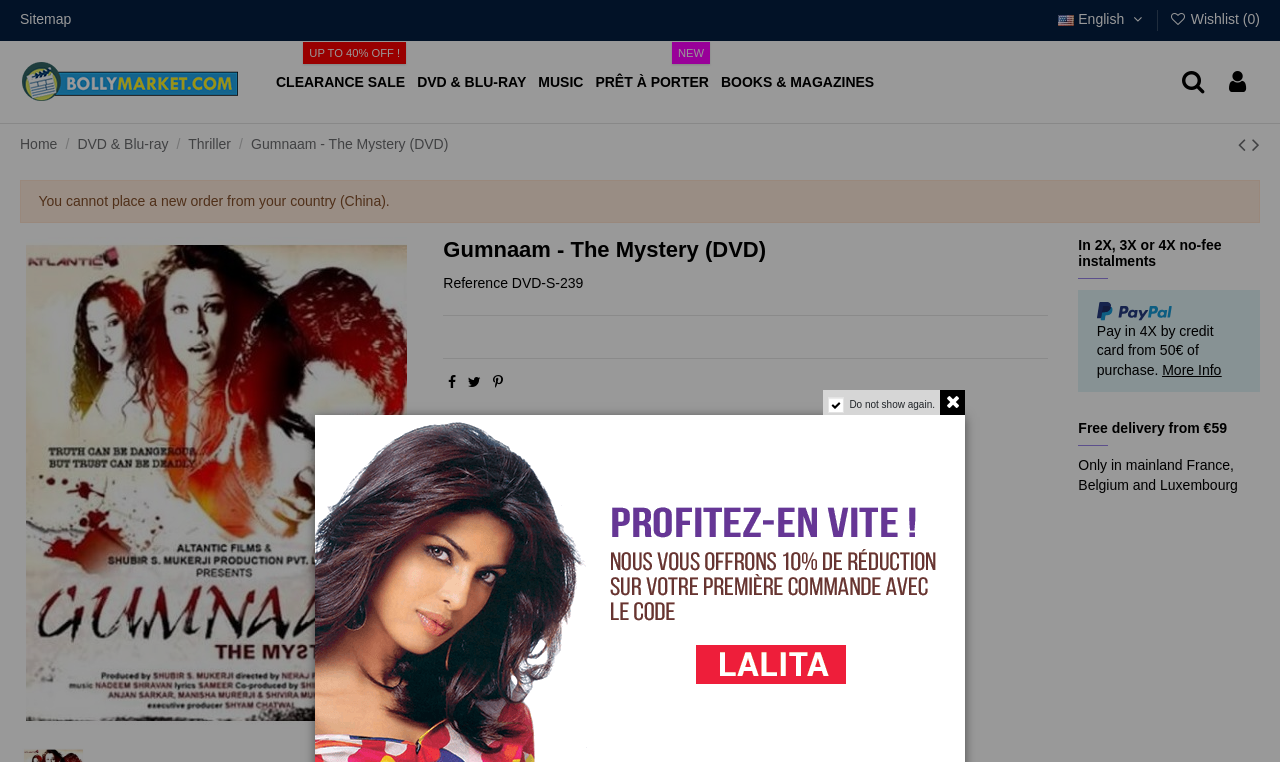Respond to the question below with a single word or phrase:
What is the language of the website?

English